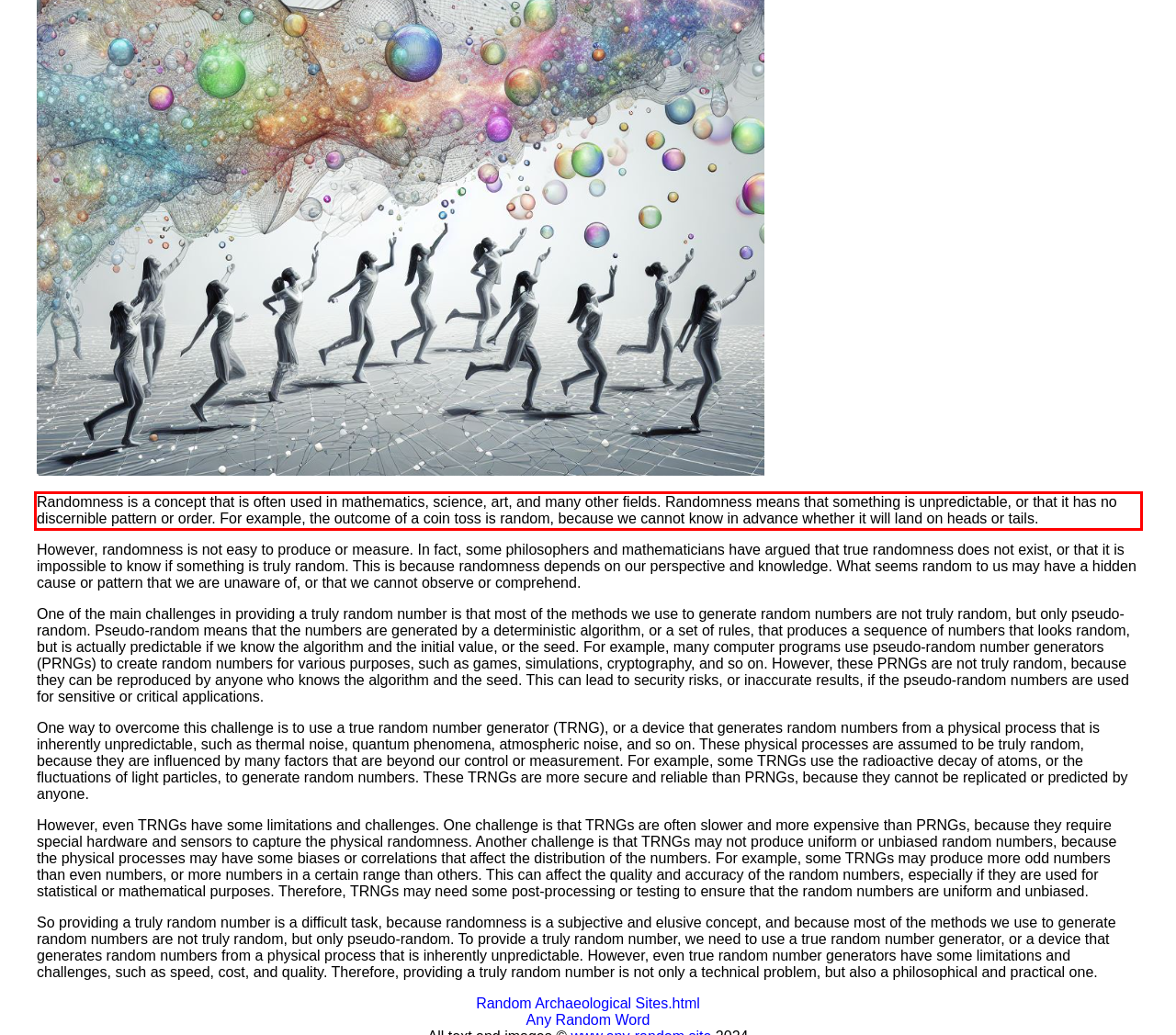You have a screenshot of a webpage with a UI element highlighted by a red bounding box. Use OCR to obtain the text within this highlighted area.

Randomness is a concept that is often used in mathematics, science, art, and many other fields. Randomness means that something is unpredictable, or that it has no discernible pattern or order. For example, the outcome of a coin toss is random, because we cannot know in advance whether it will land on heads or tails.